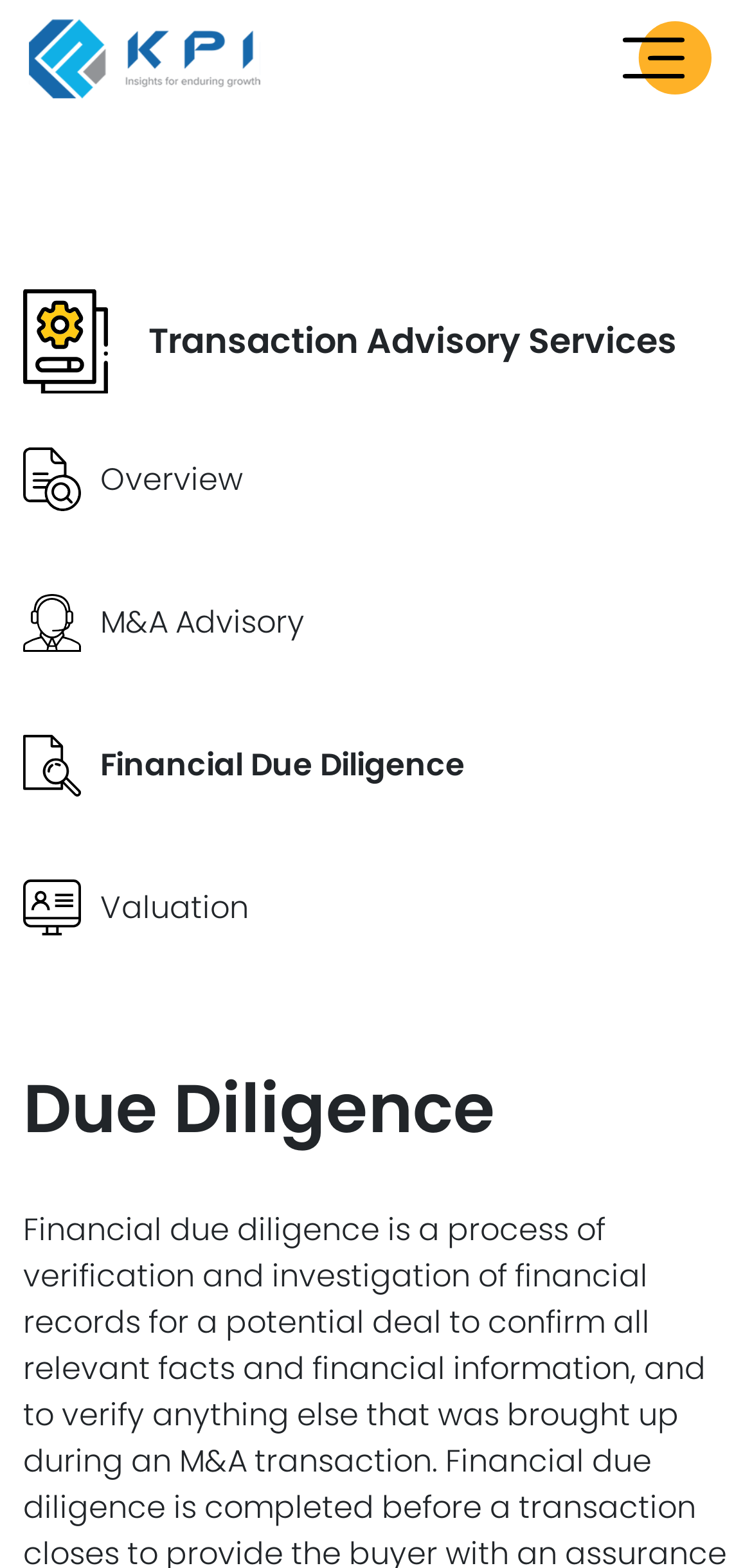Locate the UI element described by M&A Advisory and provide its bounding box coordinates. Use the format (top-left x, top-left y, bottom-right x, bottom-right y) with all values as floating point numbers between 0 and 1.

[0.133, 0.382, 0.405, 0.41]